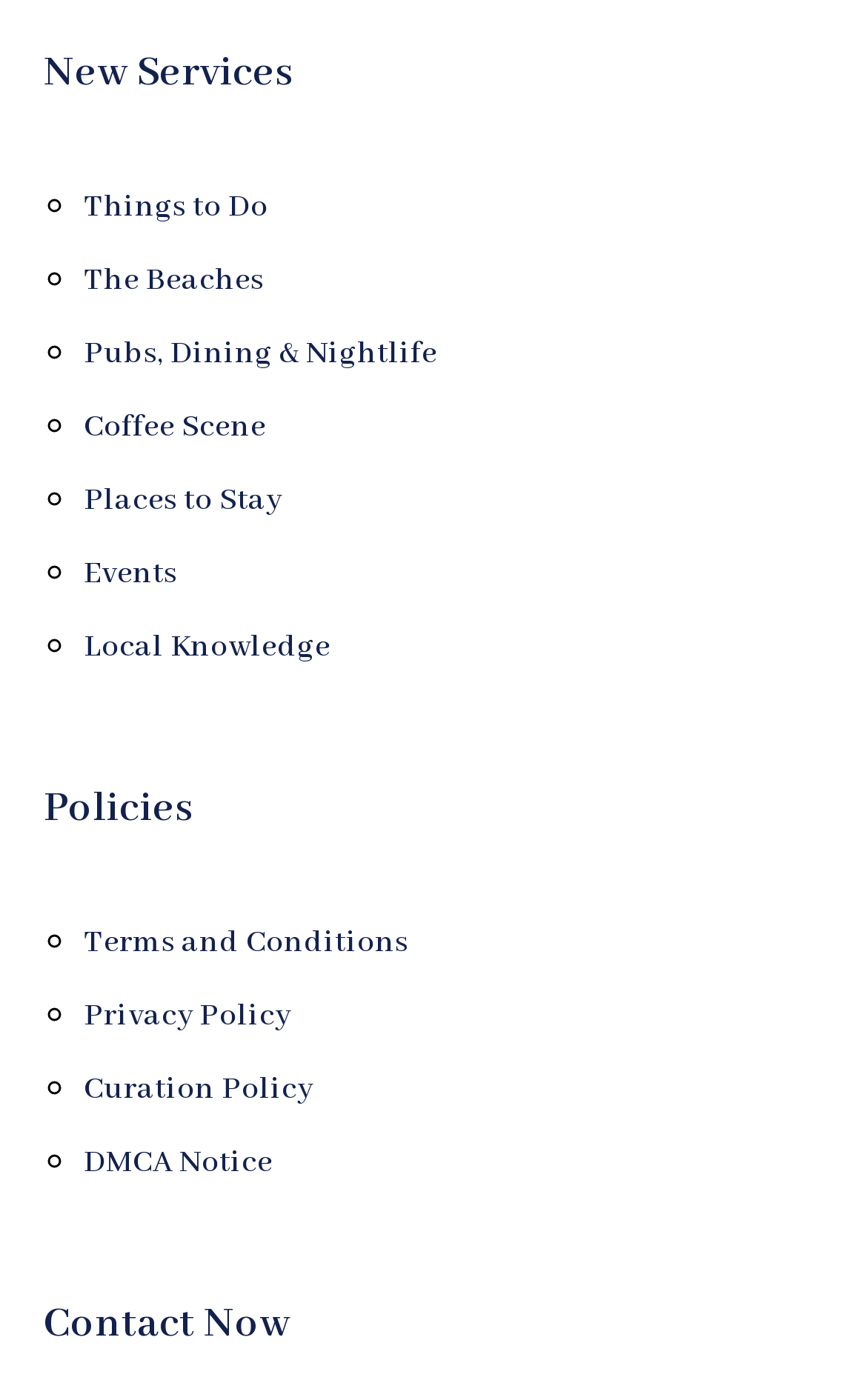What is the last link in the policies section?
Using the image, answer in one word or phrase.

DMCA Notice